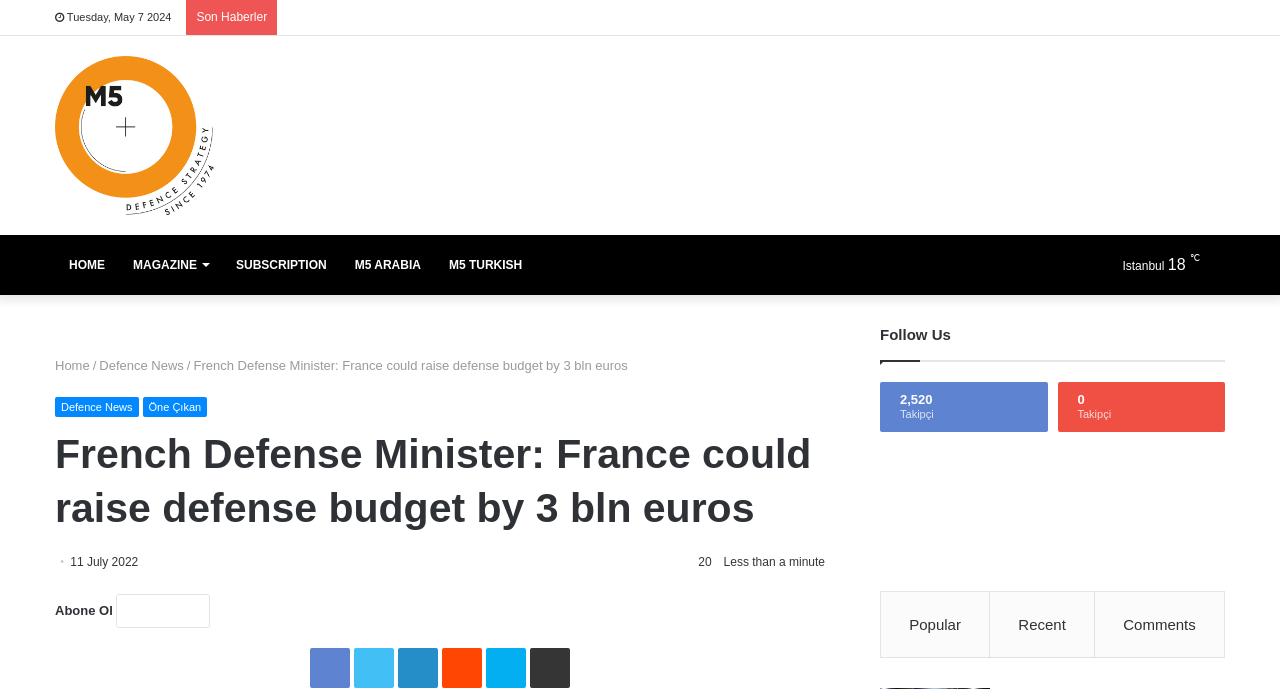Identify the bounding box of the UI element that matches this description: "title="M5 Dergi"".

[0.043, 0.081, 0.167, 0.312]